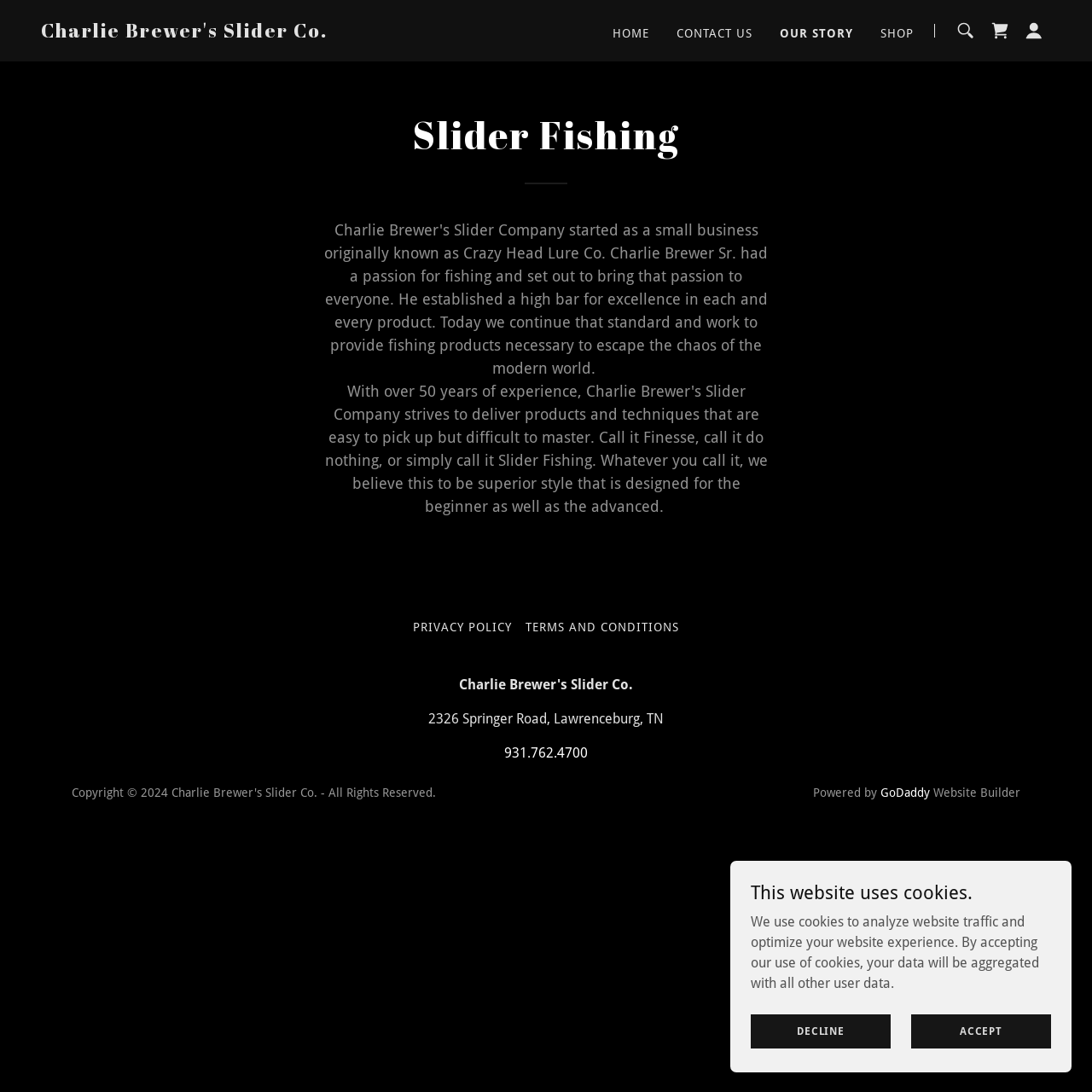Identify the bounding box for the UI element described as: "aria-label="Shopping Cart Icon"". Ensure the coordinates are four float numbers between 0 and 1, formatted as [left, top, right, bottom].

[0.9, 0.012, 0.931, 0.044]